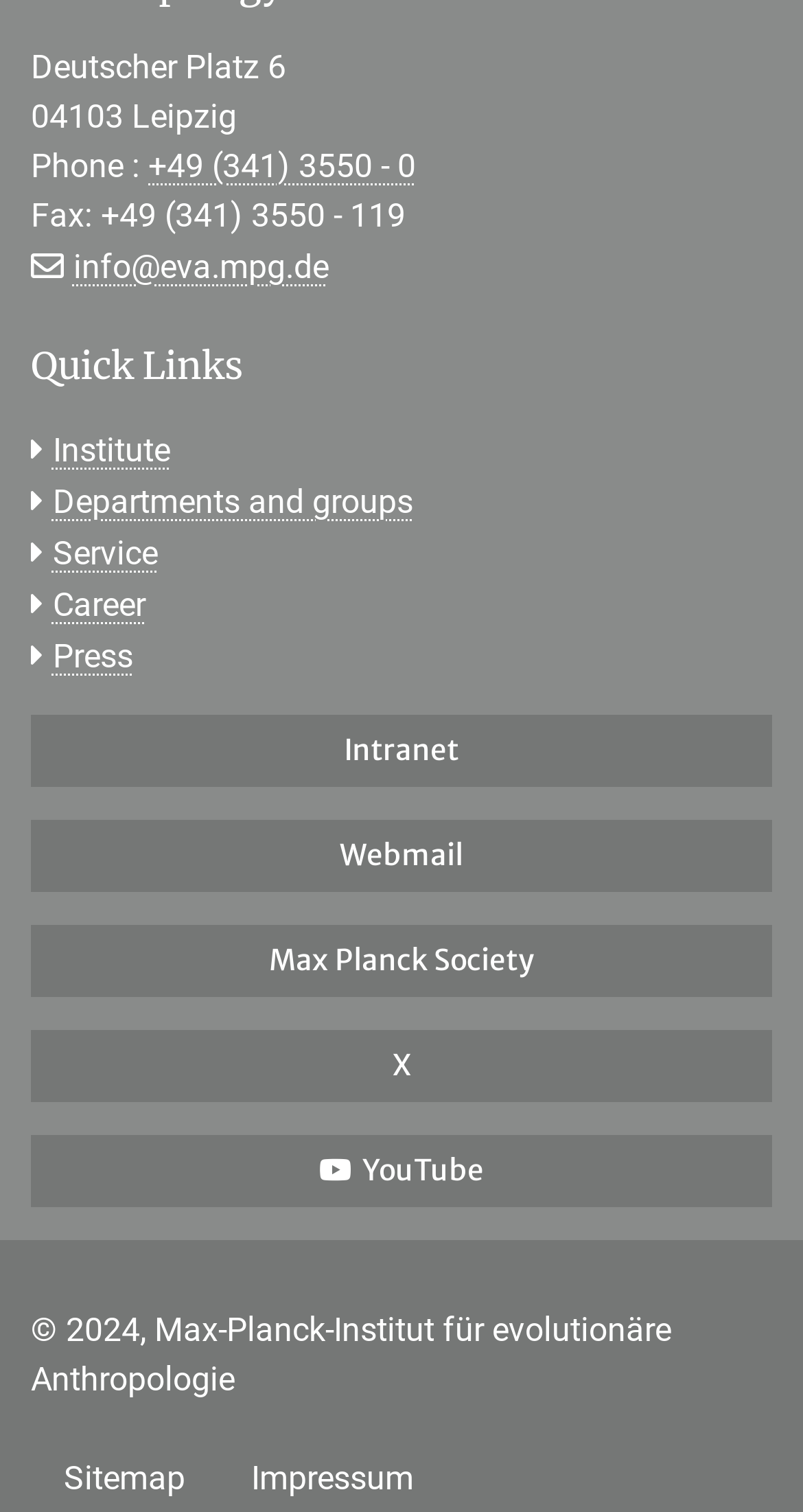Please analyze the image and give a detailed answer to the question:
What is the address of the institute?

The address of the institute can be found at the top of the webpage, where it is written in two lines: 'Deutscher Platz 6' and '04103 Leipzig'. This suggests that the institute is located at Deutscher Platz 6 in Leipzig, with the postal code 04103.